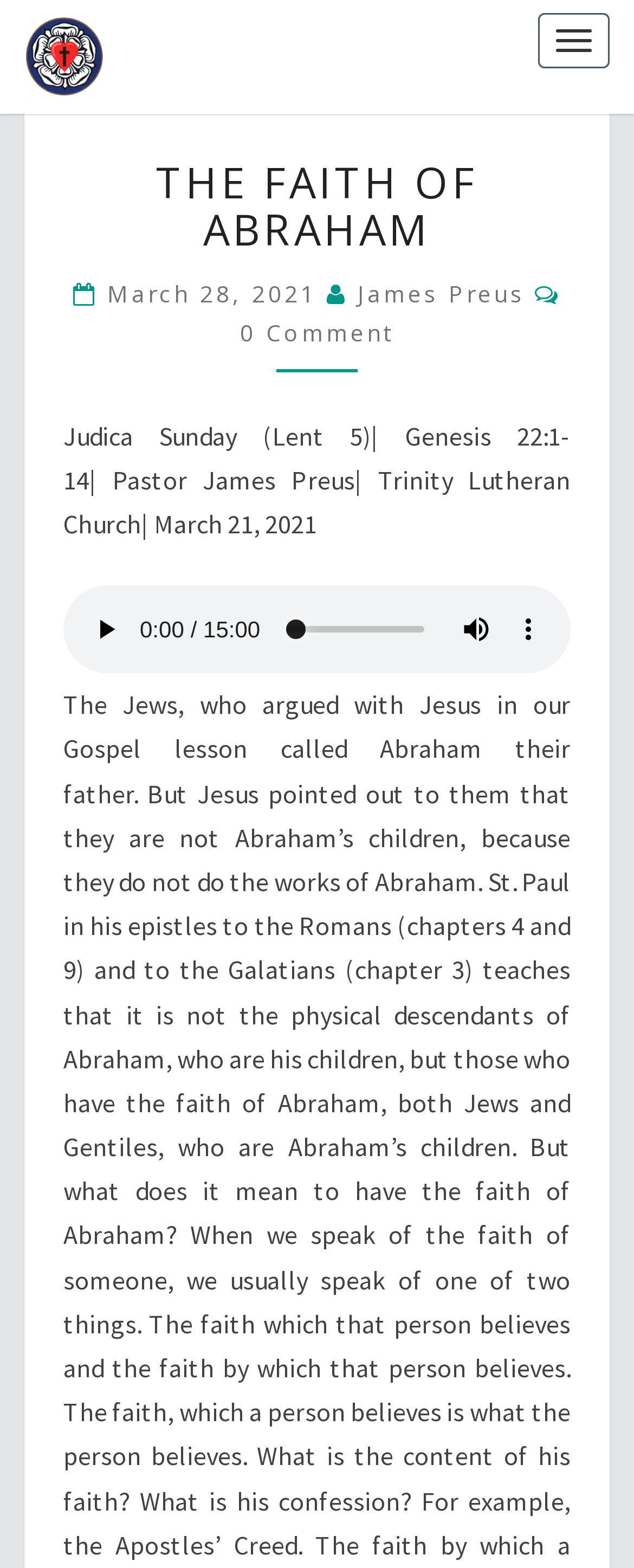Who is the author of the article?
Based on the image, answer the question in a detailed manner.

I found the author's name by looking at the section below the title, where it says 'James Preus' along with the date and comments.